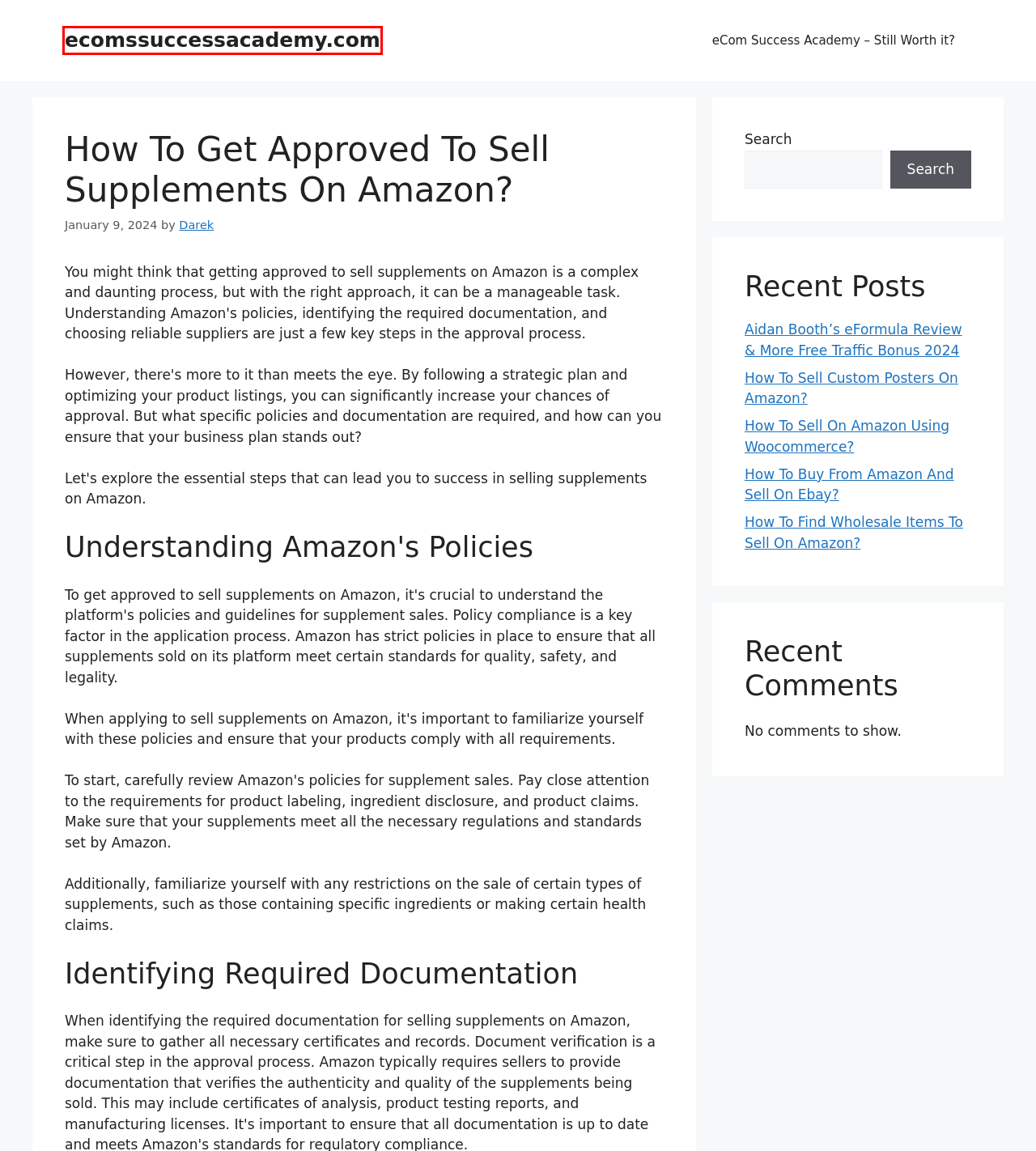Examine the screenshot of the webpage, which includes a red bounding box around an element. Choose the best matching webpage description for the page that will be displayed after clicking the element inside the red bounding box. Here are the candidates:
A. How To Sell Custom Posters On Amazon? - ecomssuccessacademy.com
B. Aidan Booth's eFormula Review & More Free Traffic Bonus 2024
C. Darek, Author at ecomssuccessacademy.com
D. How To Buy From Amazon And Sell On Ebay? - ecomssuccessacademy.com
E. eCom Success Academy - Still Worth it? - ecomssuccessacademy.com
F. How To Sell On Amazon Using Woocommerce? - ecomssuccessacademy.com
G. ecomssuccessacademy.com -
H. How To Find Wholesale Items To Sell On Amazon? - ecomssuccessacademy.com

G